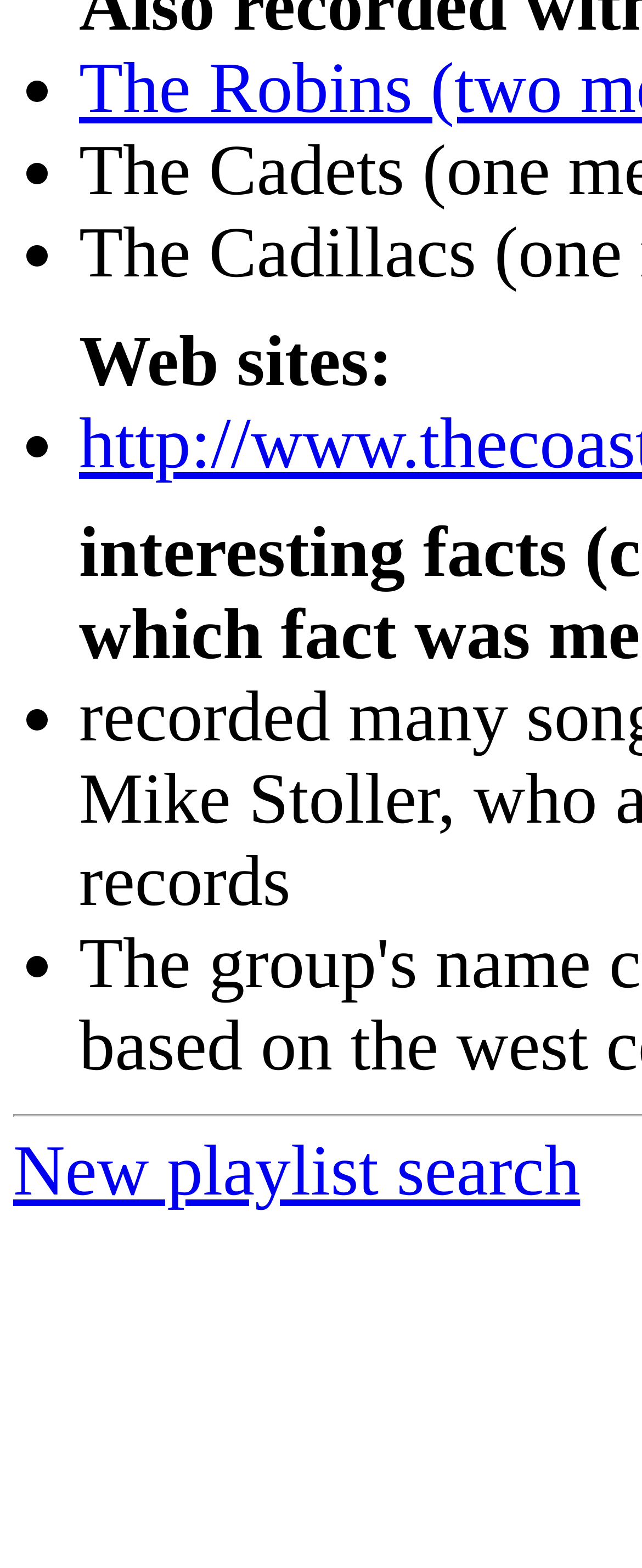How many elements are above the link 'New playlist search'? Refer to the image and provide a one-word or short phrase answer.

8